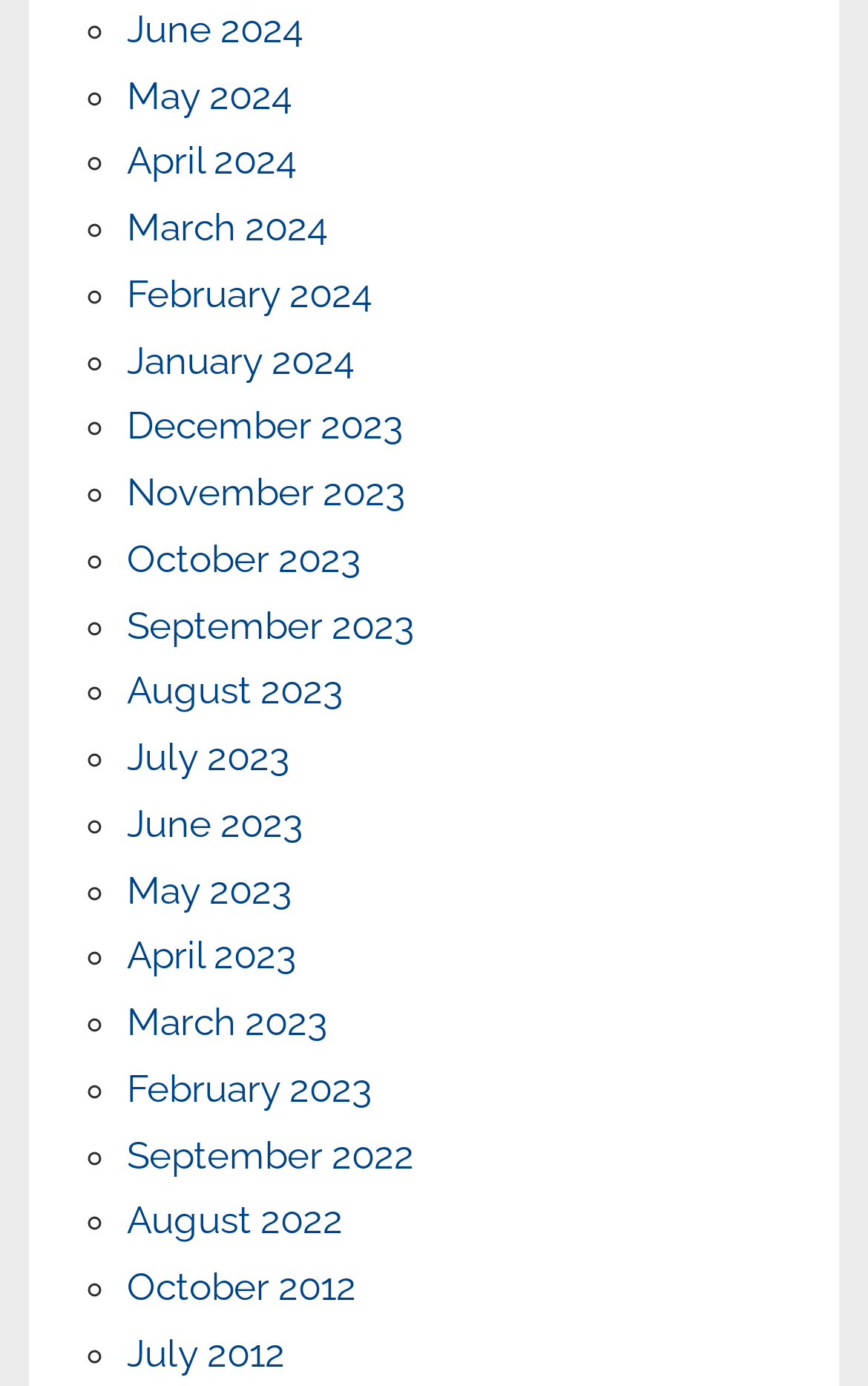How many links are listed in total?
Respond to the question with a single word or phrase according to the image.

24